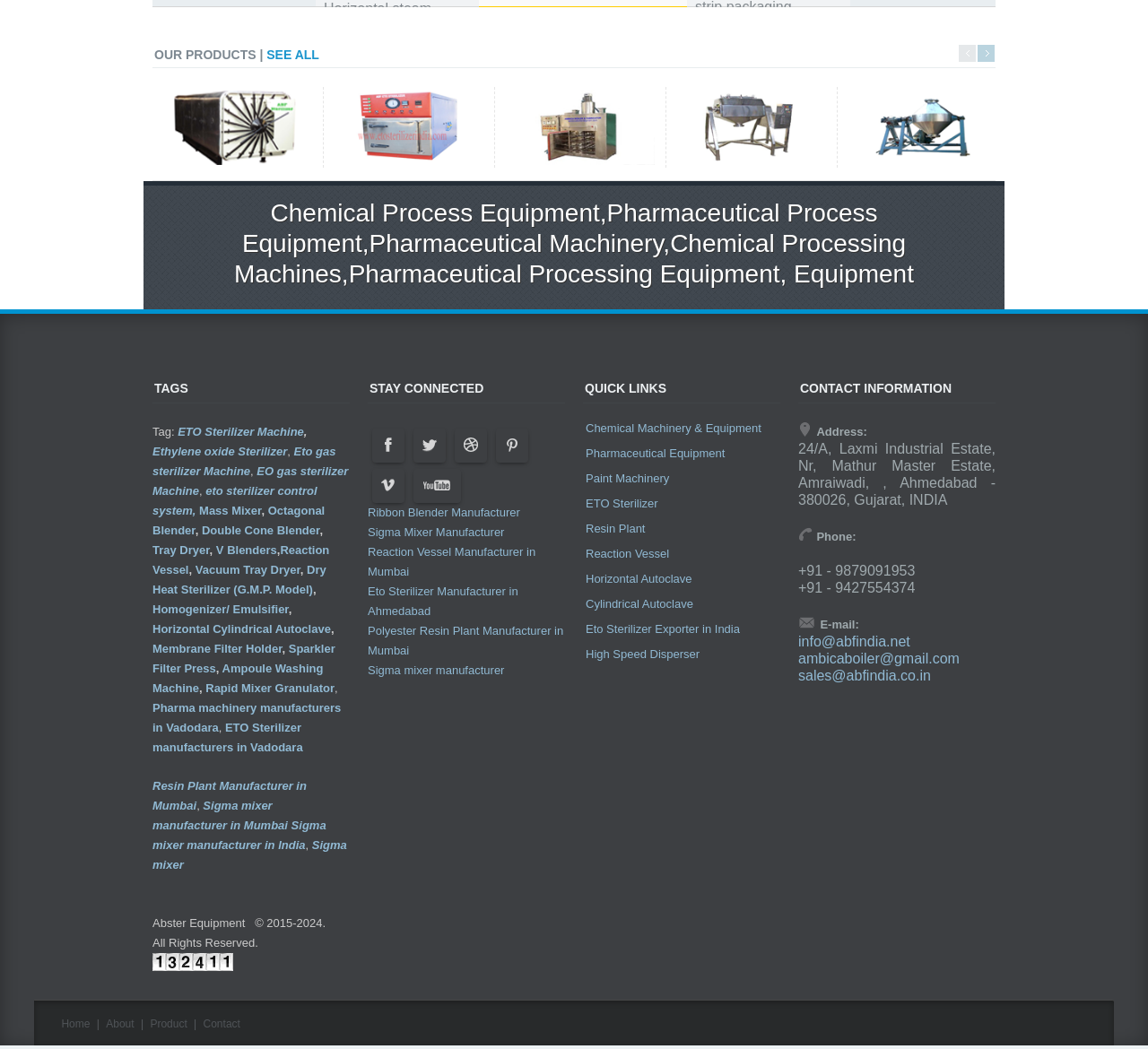Please locate the bounding box coordinates of the element that needs to be clicked to achieve the following instruction: "Check out STAY CONNECTED". The coordinates should be four float numbers between 0 and 1, i.e., [left, top, right, bottom].

[0.32, 0.358, 0.492, 0.385]